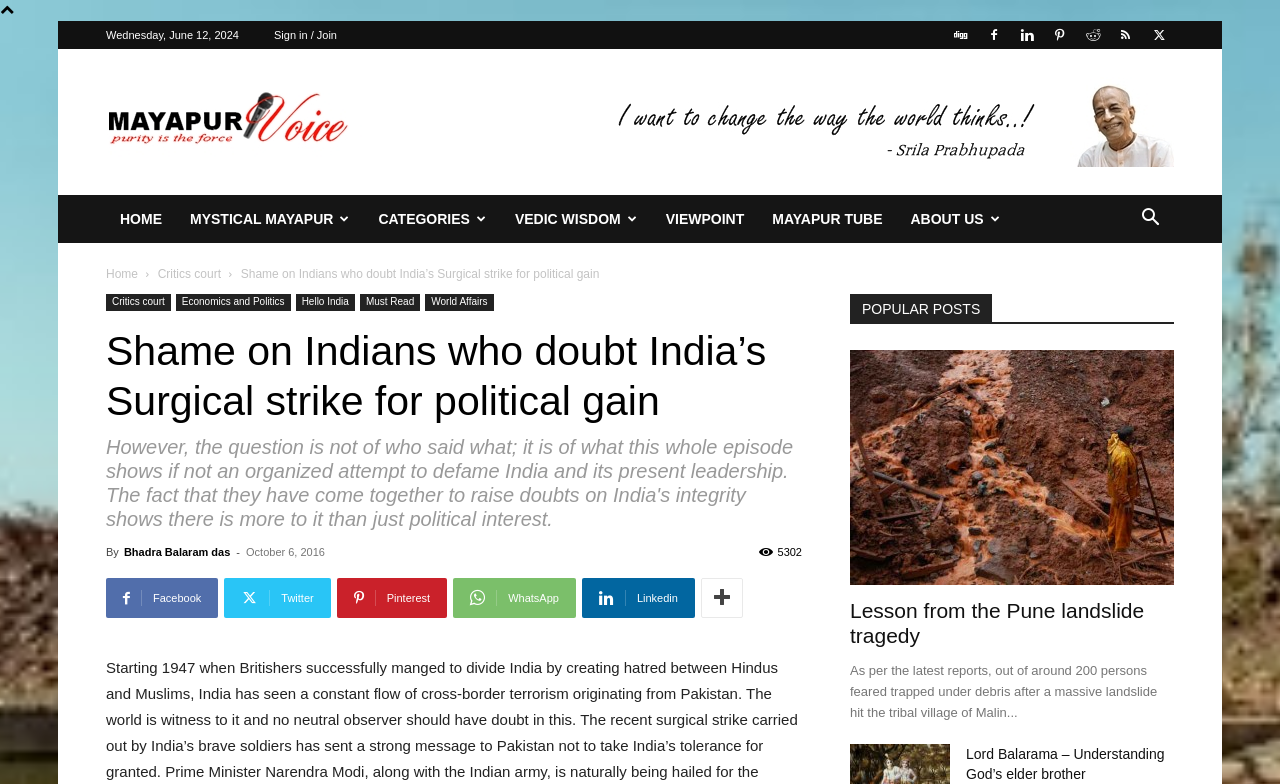Answer succinctly with a single word or phrase:
What is the name of the author?

Bhadra Balaram das